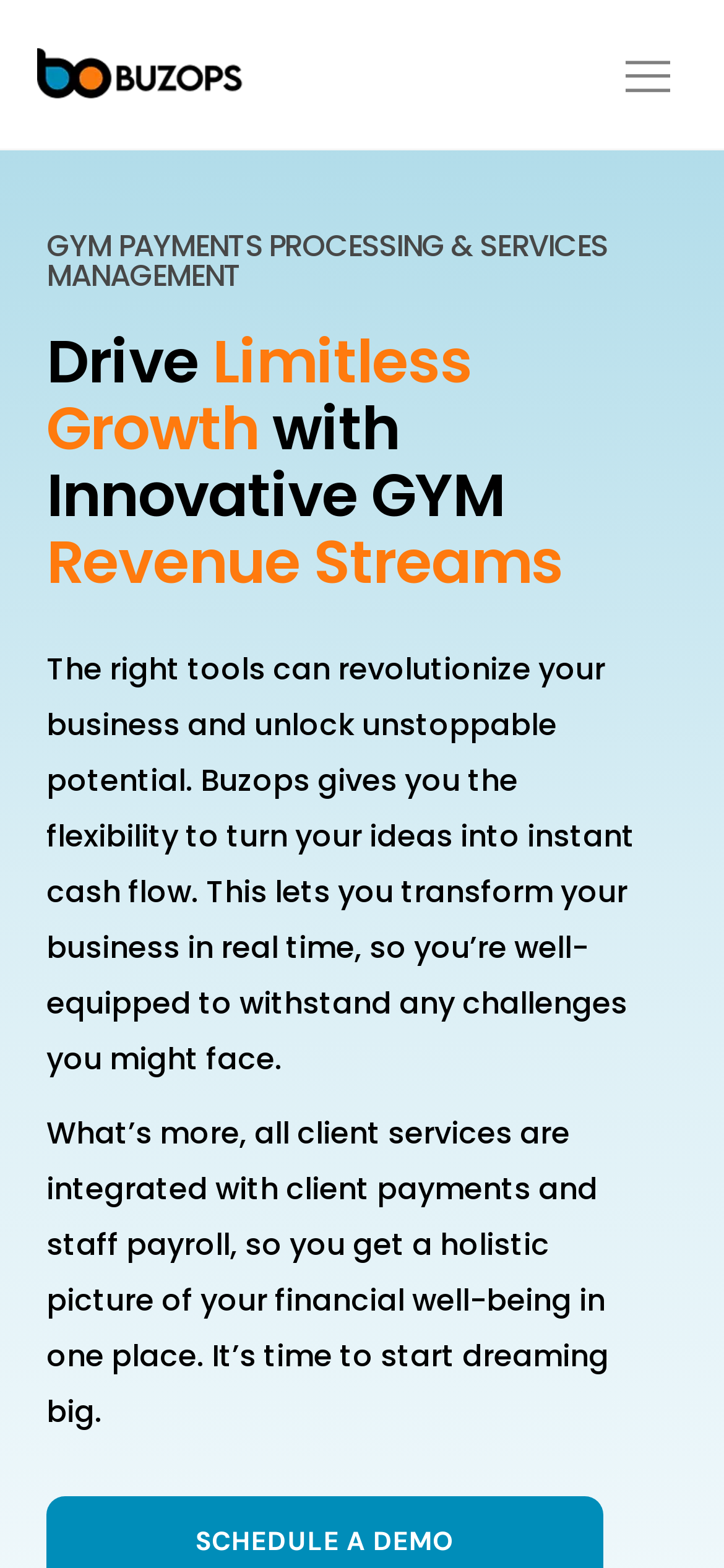Specify the bounding box coordinates (top-left x, top-left y, bottom-right x, bottom-right y) of the UI element in the screenshot that matches this description: aria-label="Toggle Menu"

[0.864, 0.039, 0.926, 0.056]